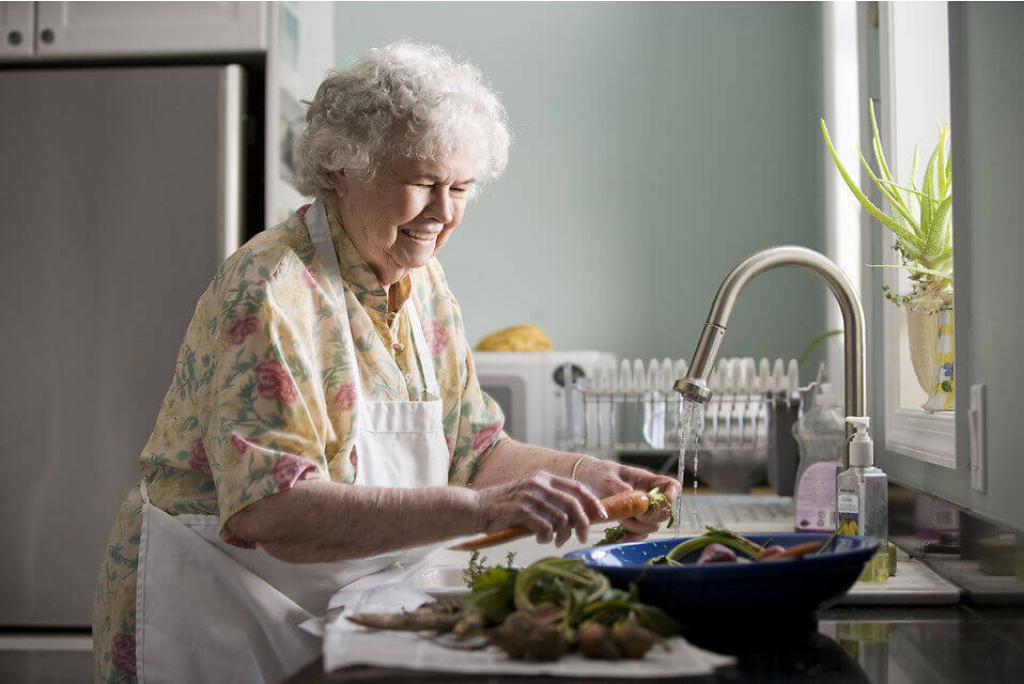What is on the windowsill?
Please interpret the details in the image and answer the question thoroughly.

The aloe vera plant is thriving on the windowsill, adding to the homey touches in the kitchen, which creates a cozy and inviting atmosphere.